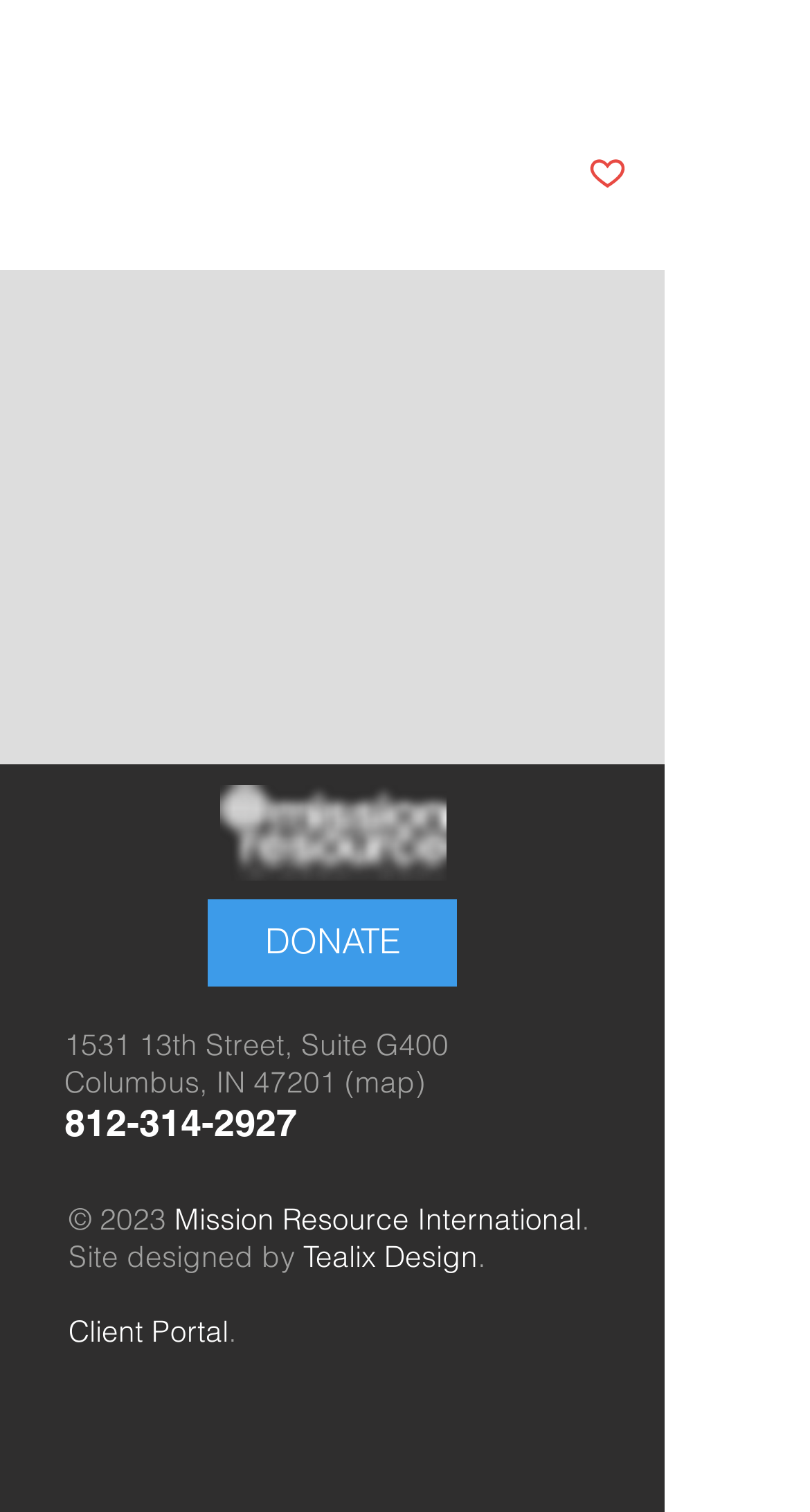Please indicate the bounding box coordinates for the clickable area to complete the following task: "View map". The coordinates should be specified as four float numbers between 0 and 1, i.e., [left, top, right, bottom].

[0.438, 0.704, 0.513, 0.728]